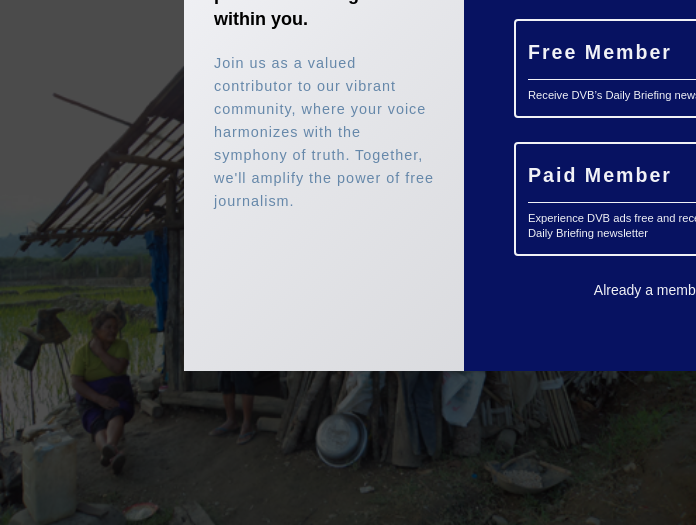Construct a detailed narrative about the image.

The image depicts individuals impacted by the conflict in northern Shan state, showcasing makeshift shelters constructed from basic materials. On the left, a woman is seated, possibly engaged in conversation or looking towards the camera, while another person stands nearby. The surroundings include a lush green landscape, suggesting a rural environment. This setting illustrates the resilience of displaced communities amidst adversity, reflecting the ongoing struggles linked to the fighting between the Kachin Independence Army (KIA) and the Burmese military. 

Accompanying this image is a call to action inviting viewers to contribute to a community dedicated to upholding free journalism. The overlay promotes membership options, emphasizing the importance of collective voices in amplifying the fight for truth and justice.